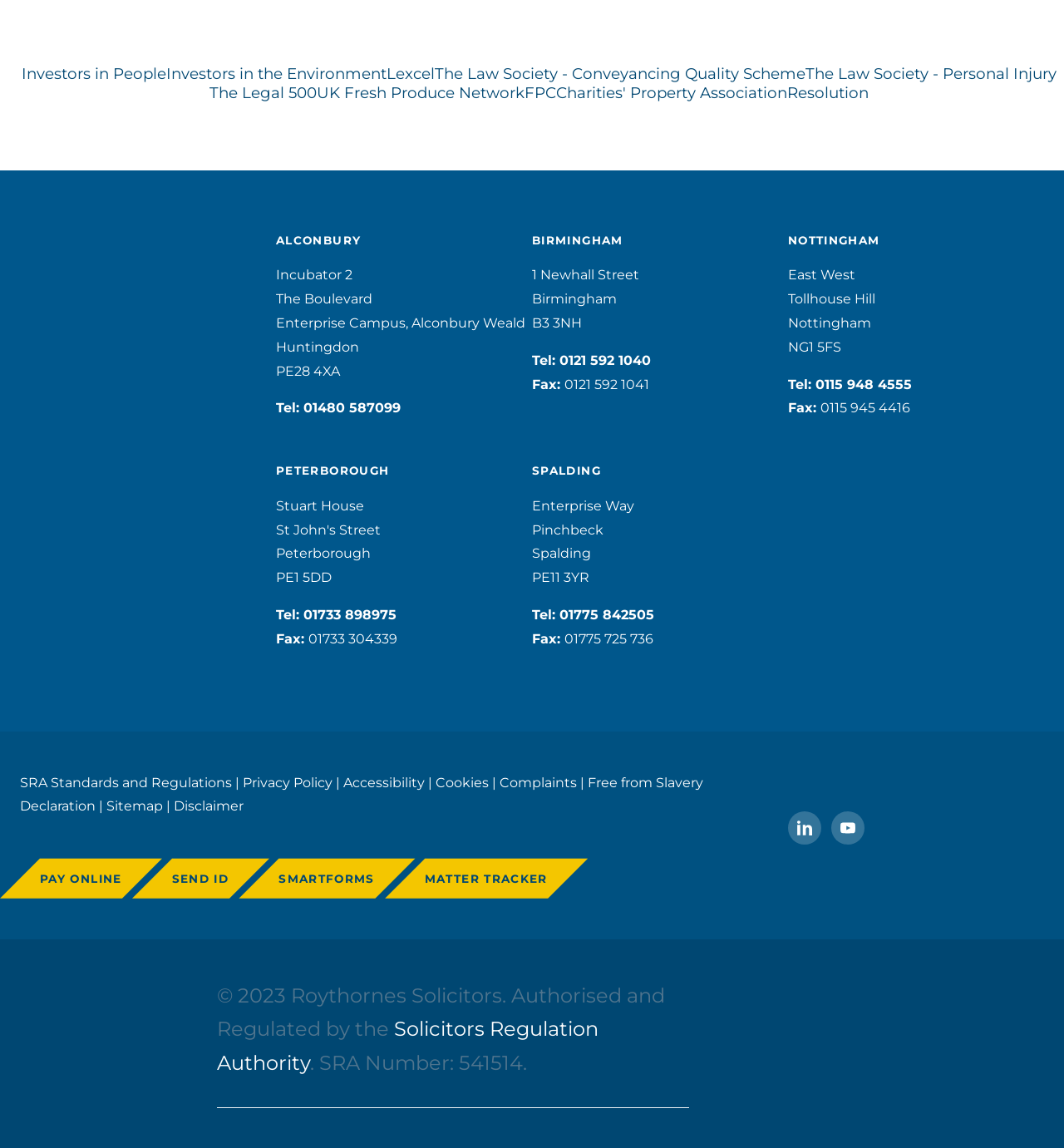Bounding box coordinates should be in the format (top-left x, top-left y, bottom-right x, bottom-right y) and all values should be floating point numbers between 0 and 1. Determine the bounding box coordinate for the UI element described as: 0115 948 4555

[0.766, 0.328, 0.857, 0.342]